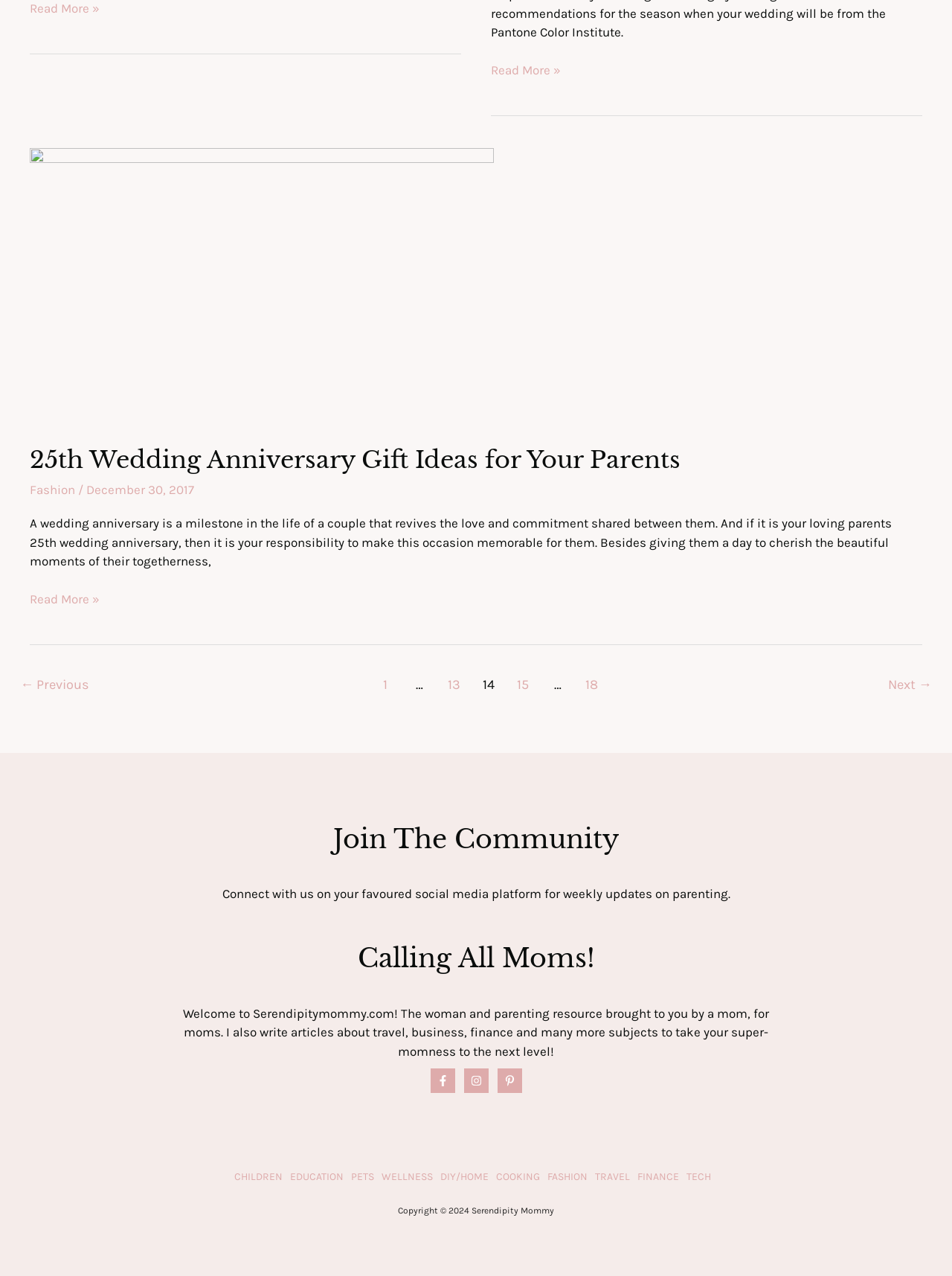Based on the element description: "← Previous", identify the bounding box coordinates for this UI element. The coordinates must be four float numbers between 0 and 1, listed as [left, top, right, bottom].

[0.0, 0.526, 0.115, 0.55]